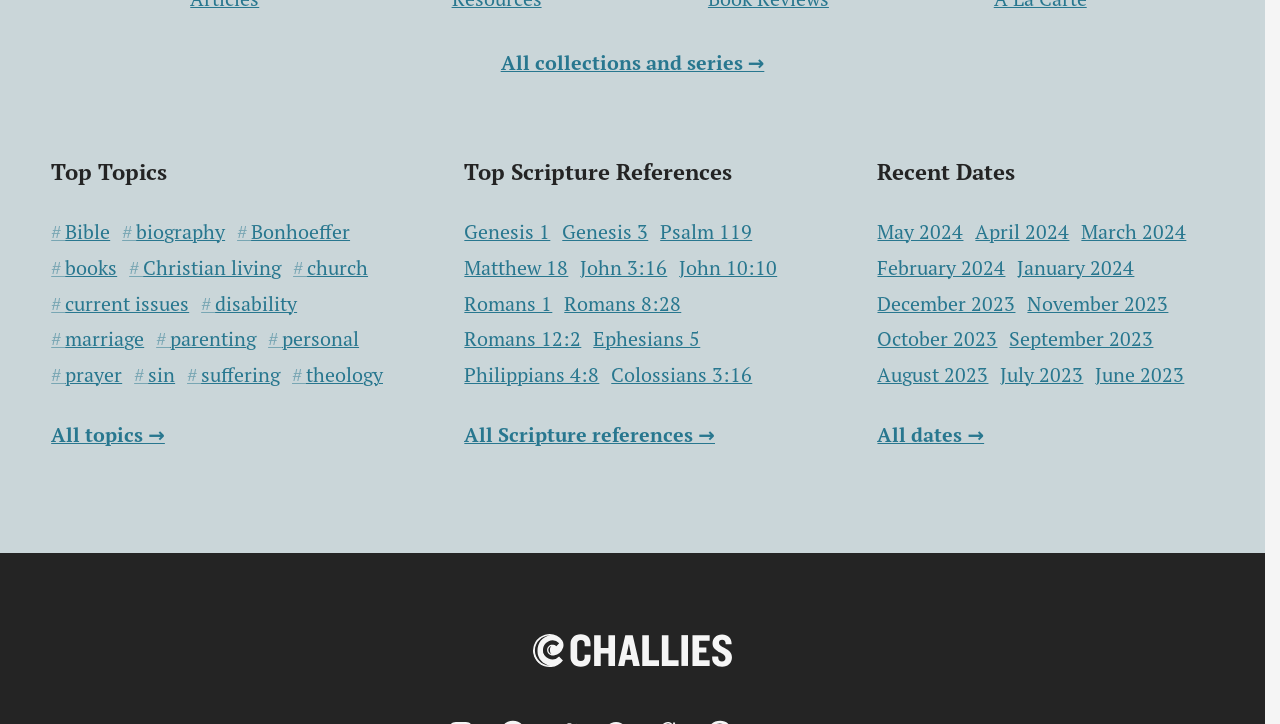Based on the element description disability, identify the bounding box coordinates for the UI element. The coordinates should be in the format (top-left x, top-left y, bottom-right x, bottom-right y) and within the 0 to 1 range.

[0.157, 0.403, 0.232, 0.436]